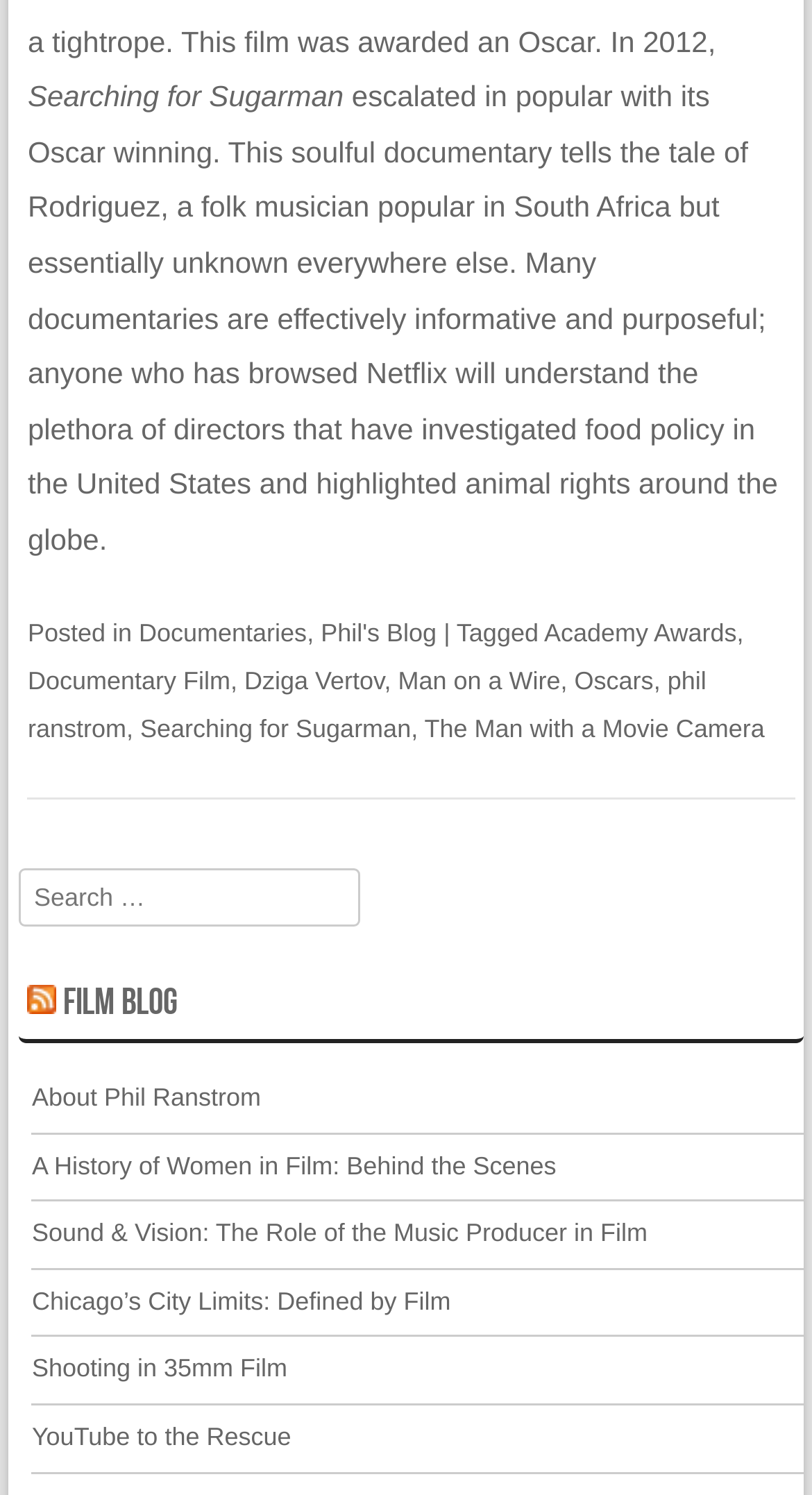Locate the bounding box coordinates of the clickable region to complete the following instruction: "Search for a film."

[0.024, 0.581, 0.989, 0.62]